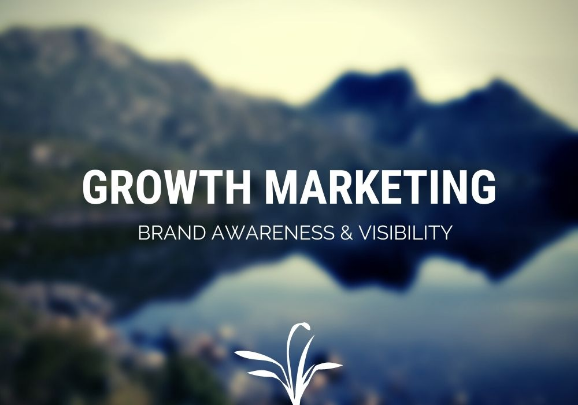Please examine the image and answer the question with a detailed explanation:
What is the phrase positioned below 'GROWTH MARKETING'?

The phrase 'BRAND AWARENESS & VISIBILITY' is strategically placed below 'GROWTH MARKETING' to emphasize the key strategies involved in growth marketing, which are enhancing brand awareness and visibility.